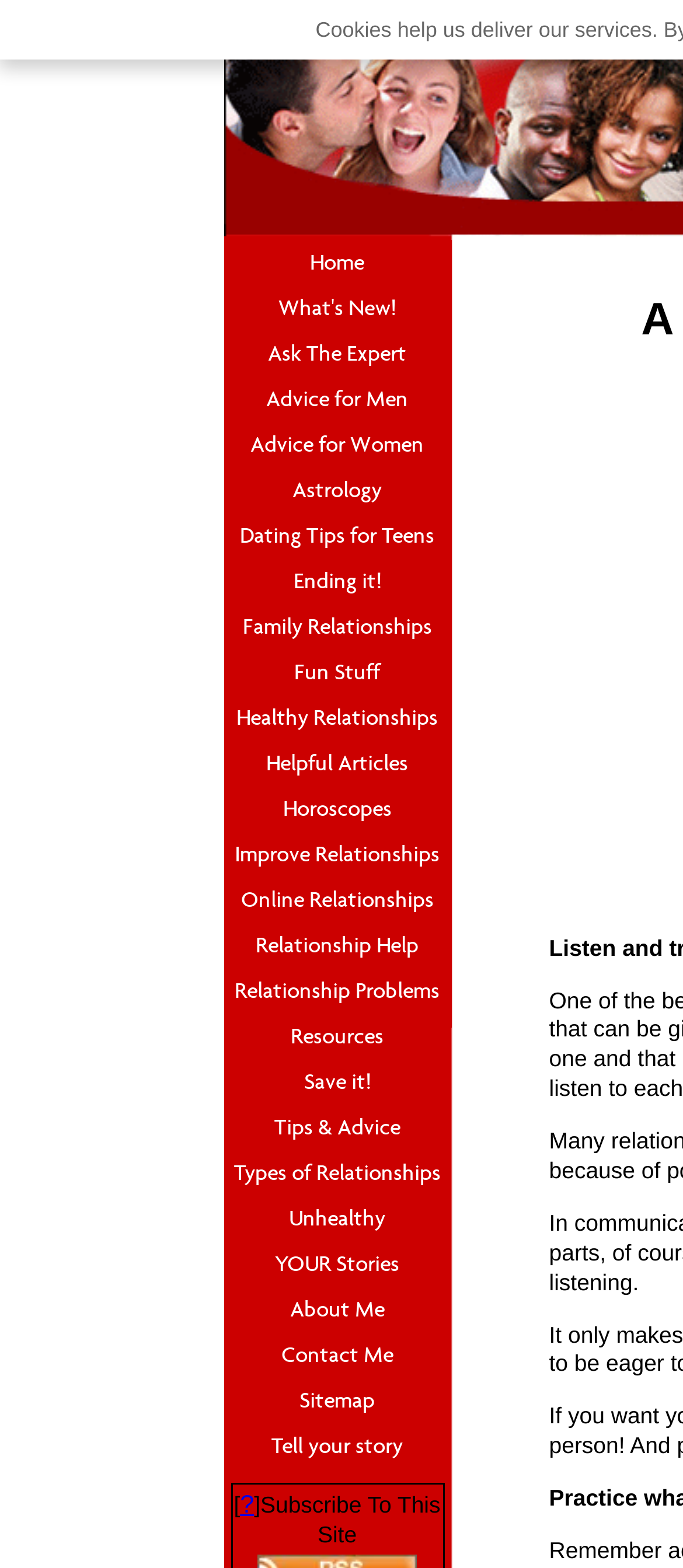What is the last link on the webpage?
Give a one-word or short phrase answer based on the image.

Tell your story